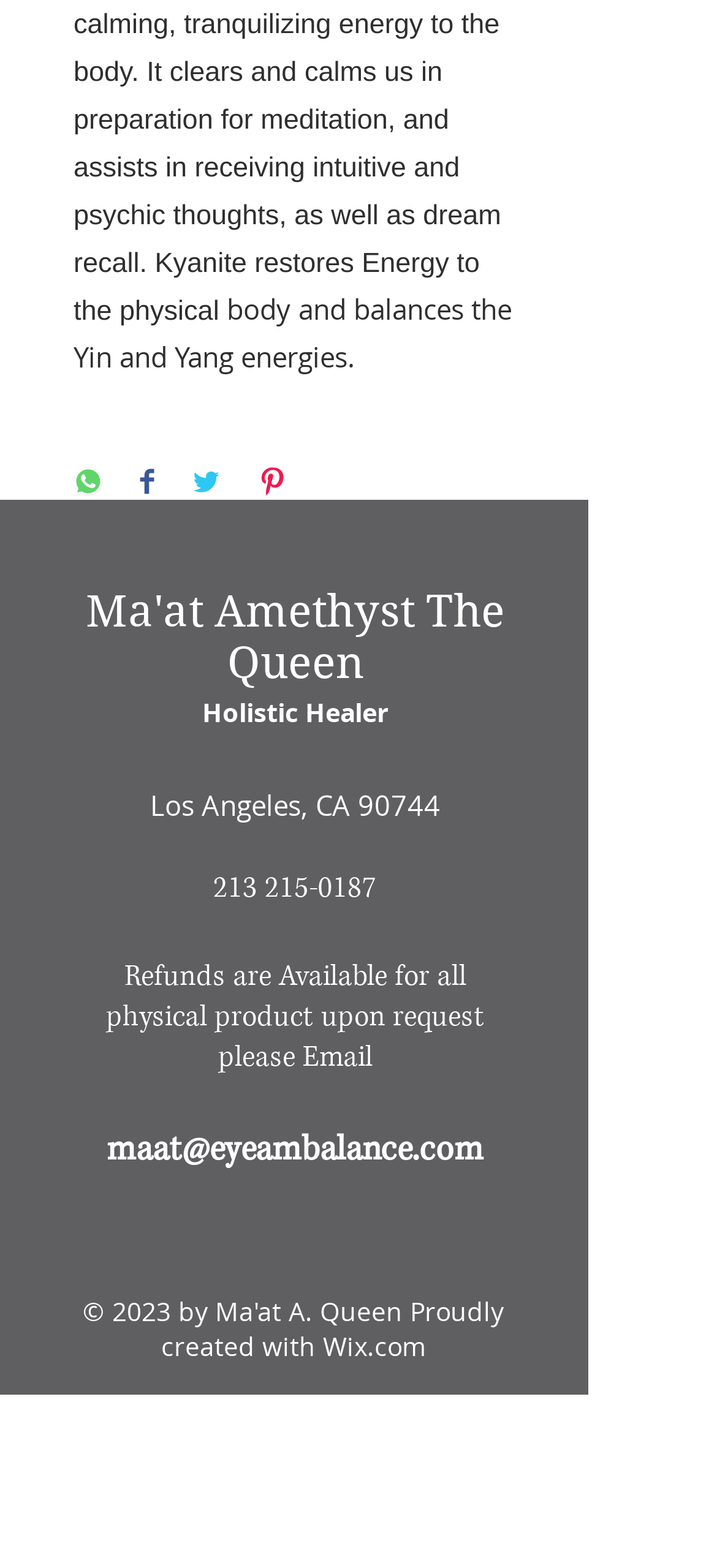What is the name of the queen mentioned on the webpage?
With the help of the image, please provide a detailed response to the question.

The webpage mentions 'Ma'at Amethyst The Queen' as a heading, which suggests that it is the name of a queen.